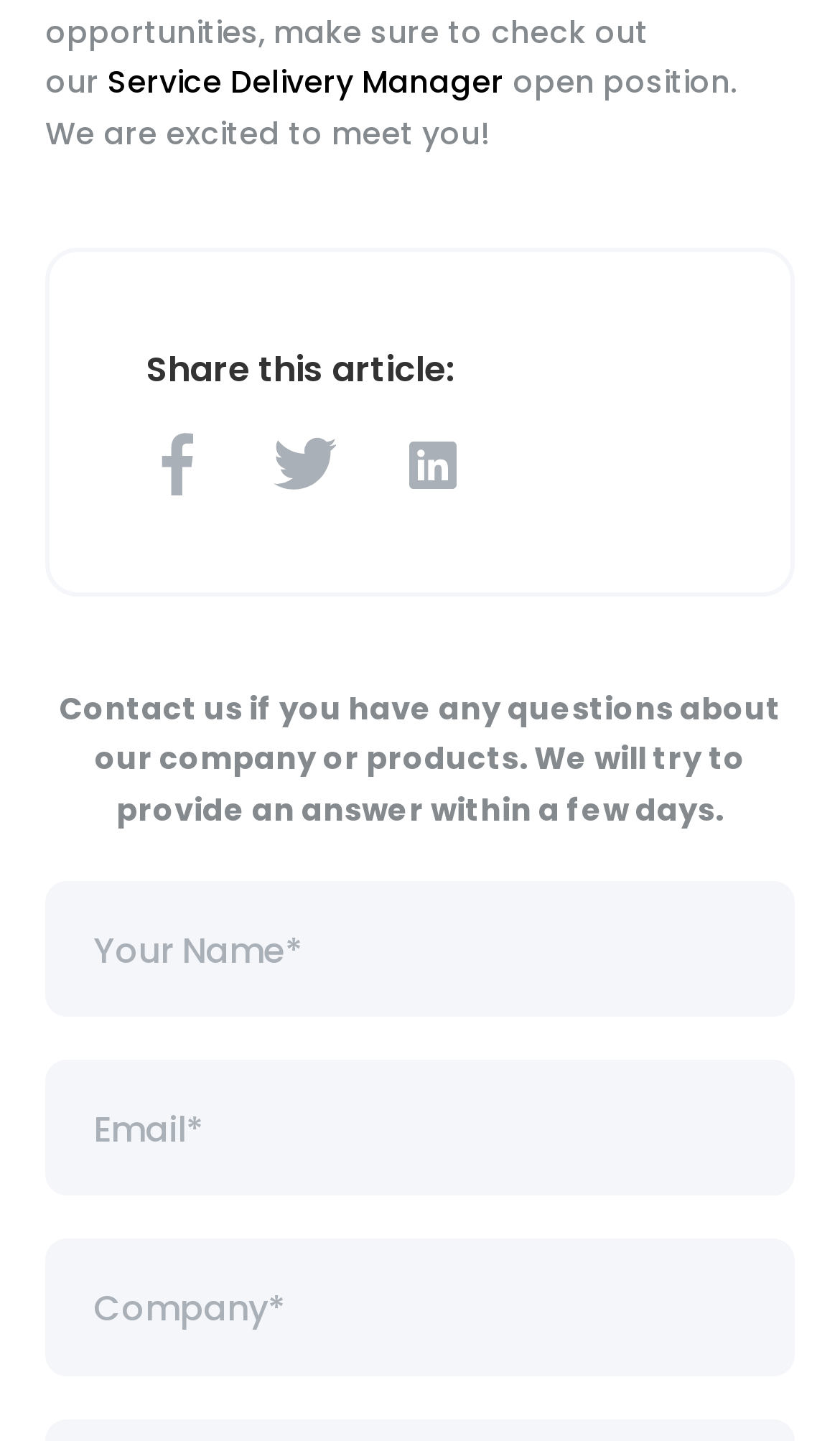Provide a one-word or one-phrase answer to the question:
How many social media platforms can you share this article on?

3